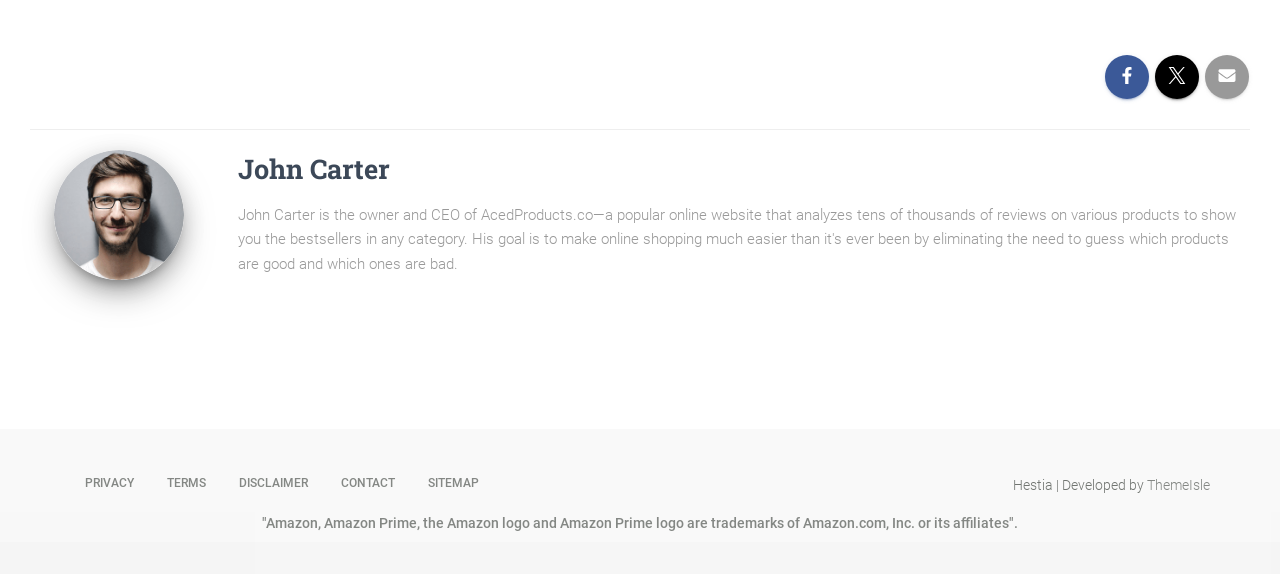Based on the image, provide a detailed response to the question:
What is the purpose of the links at the bottom of the webpage?

The links at the bottom of the webpage, such as 'PRIVACY', 'TERMS', and 'DISCLAIMER', suggest that they provide legal information about the website.